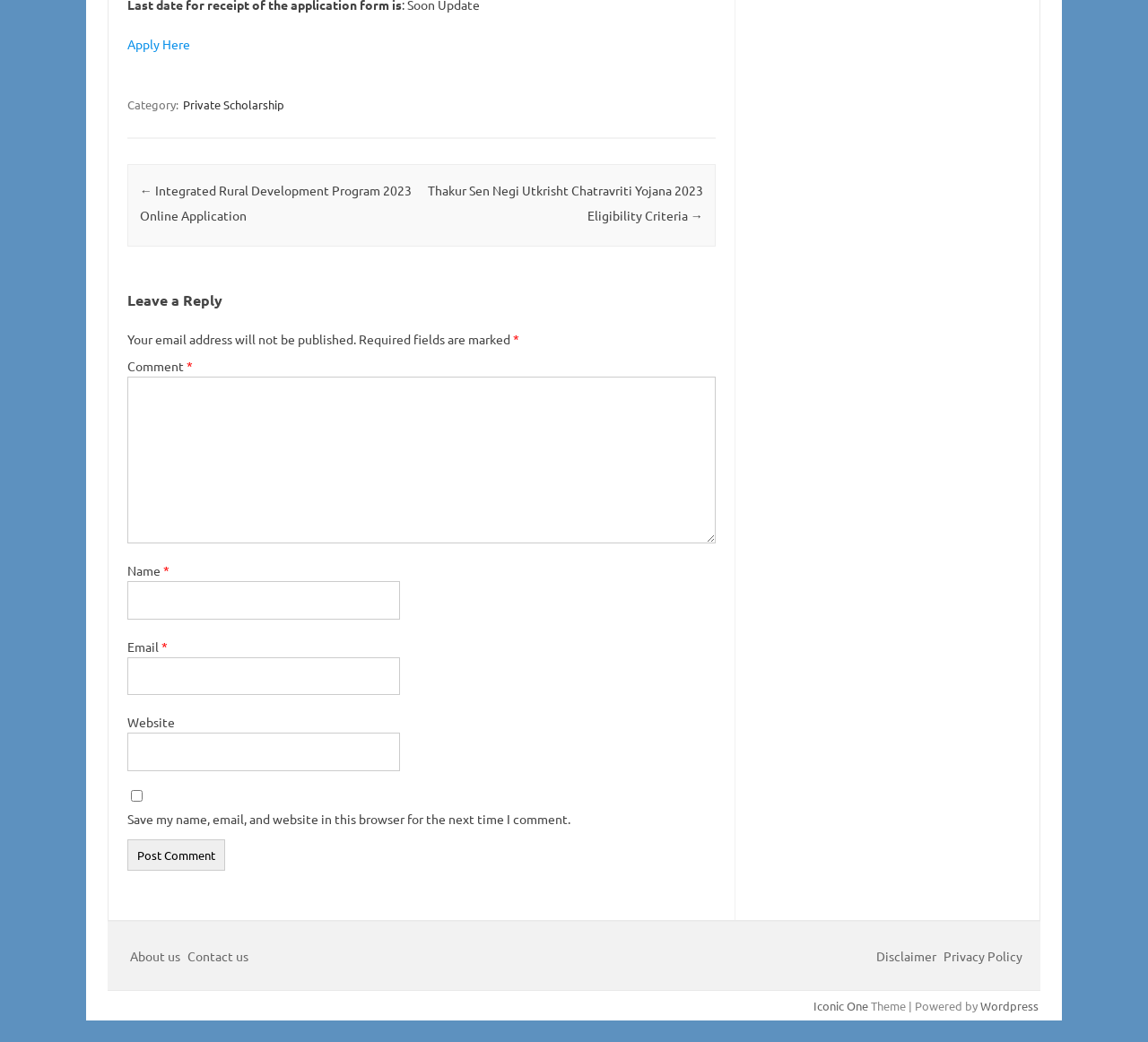Answer the question briefly using a single word or phrase: 
What is the purpose of the 'Apply Here' link?

To apply for a scholarship